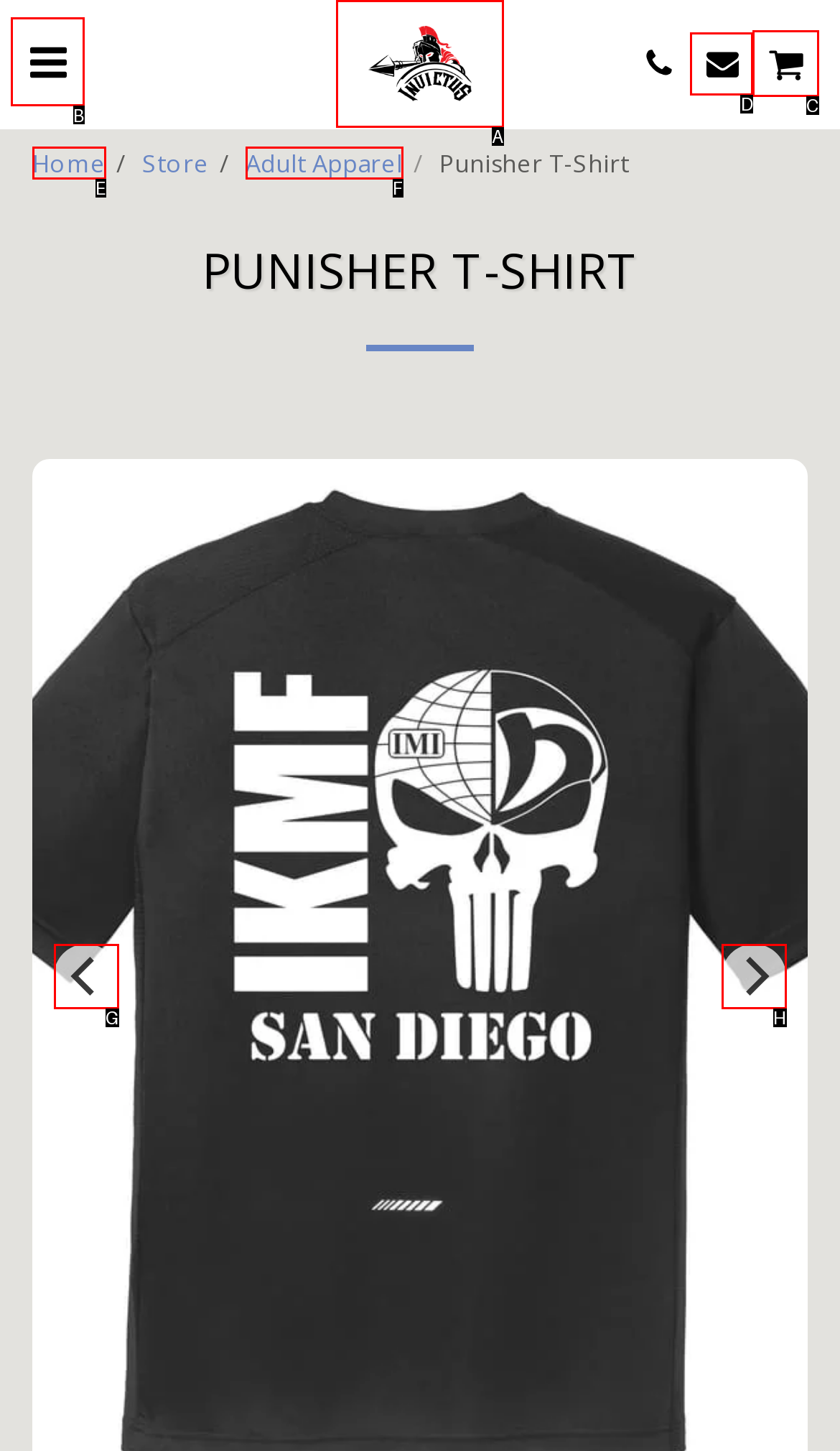Pinpoint the HTML element that fits the description: Invictus Krav Maga
Answer by providing the letter of the correct option.

A